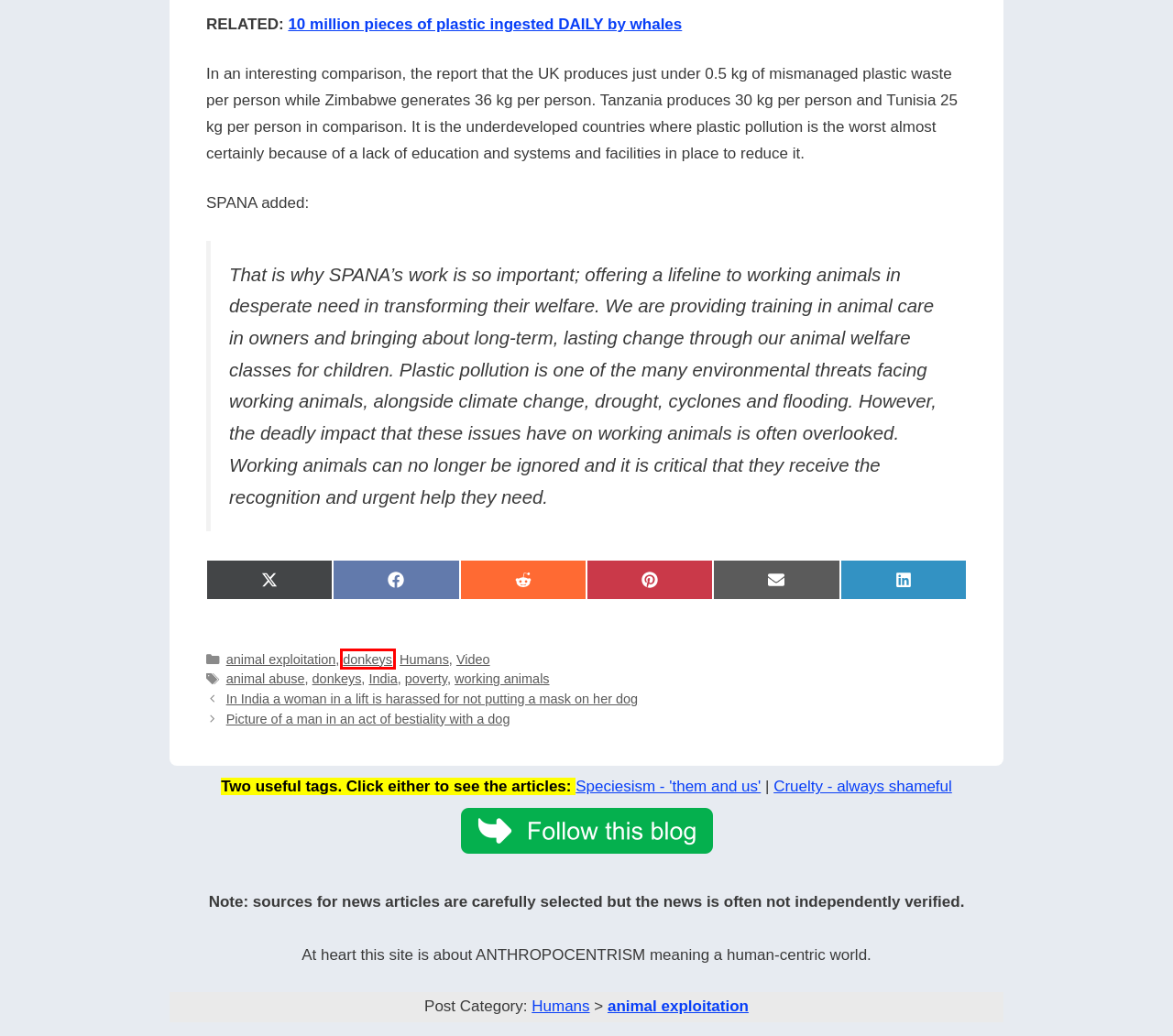Review the webpage screenshot and focus on the UI element within the red bounding box. Select the best-matching webpage description for the new webpage that follows after clicking the highlighted element. Here are the candidates:
A. donkeys – Freethinking Animal Advocate
B. speciesism – Freethinking Animal Advocate
C. Picture of a man in an act of bestiality with a dog – Freethinking Animal Advocate
D. India – Freethinking Animal Advocate
E. Humans – Freethinking Animal Advocate
F. animal abuse – Freethinking Animal Advocate
G. animal cruelty – Freethinking Animal Advocate
H. animal exploitation – Freethinking Animal Advocate

A